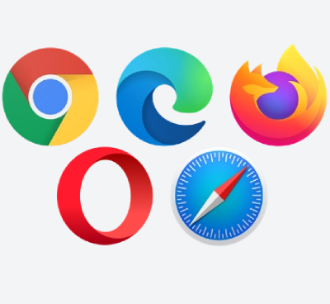Create an extensive and detailed description of the image.

The image showcases a collection of popular web browser logos, symbolizing the versatility of the WebUI library in supporting multiple front-end technologies. Featured are the logos of Google Chrome, Microsoft Edge, Mozilla Firefox, Opera, and Apple Safari. This visual representation underscores the library’s capability to leverage any installed web browser, enhancing the development experience by providing flexibility and portability for applications. By being compatible with numerous browsers, WebUI ensures that programs can run seamlessly across different platforms, making it an efficient choice for developers looking to integrate web technologies into their projects.